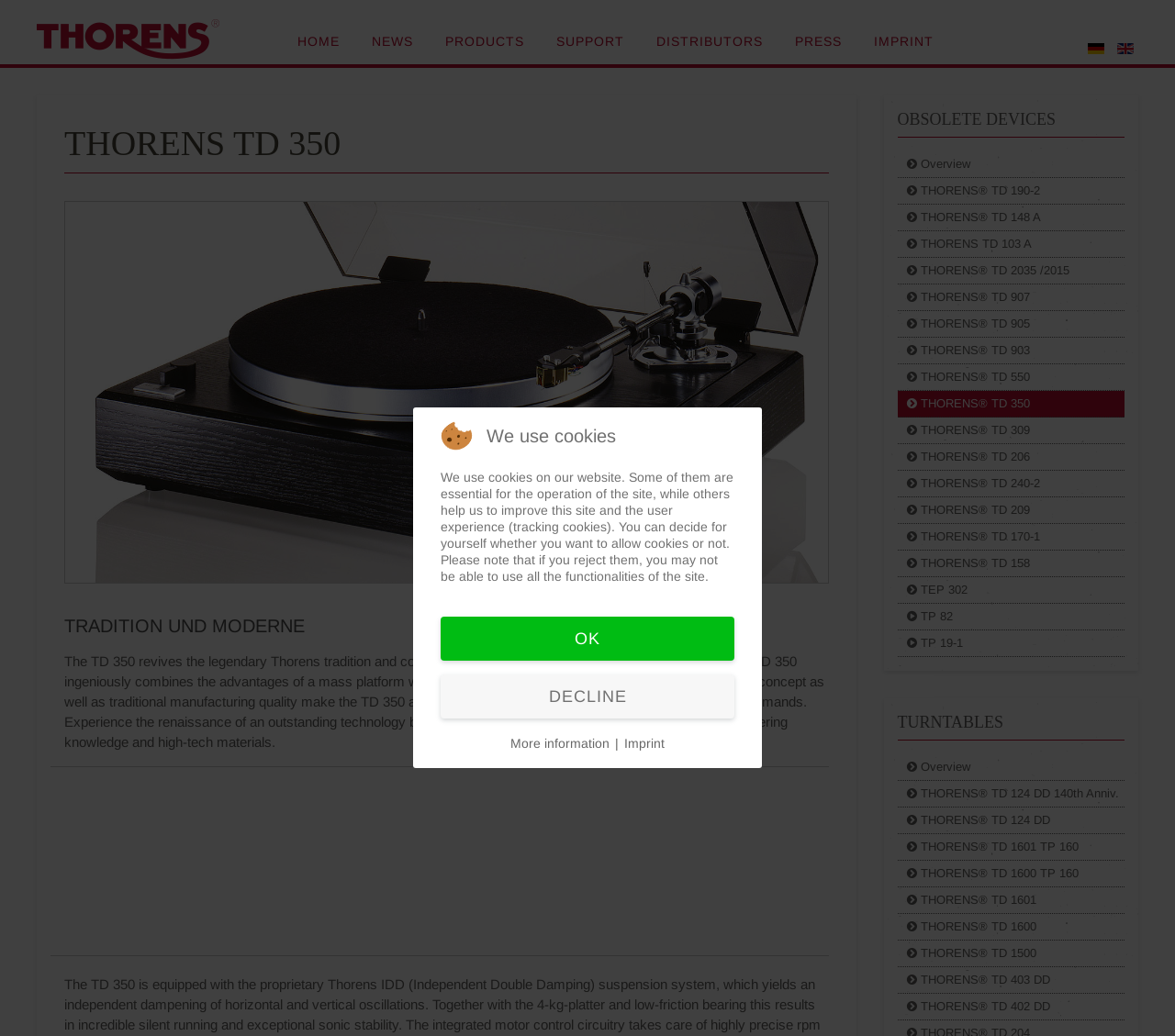Carefully examine the image and provide an in-depth answer to the question: What language options are available on the webpage?

I found the answer by looking at the links at the top right corner of the webpage, which say 'Deutsch' and 'English (UK)'.